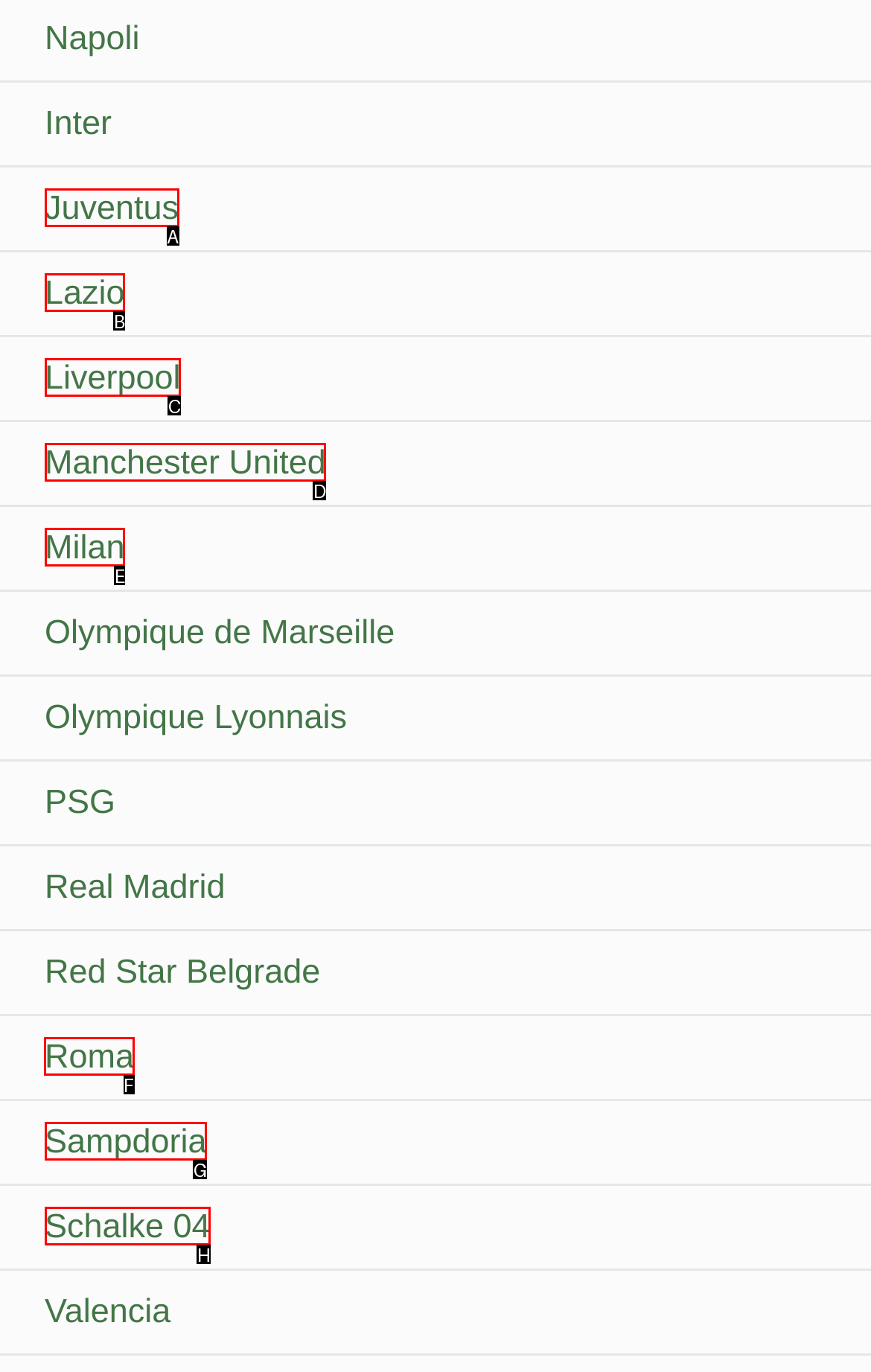Please indicate which HTML element should be clicked to fulfill the following task: browse Roma. Provide the letter of the selected option.

F